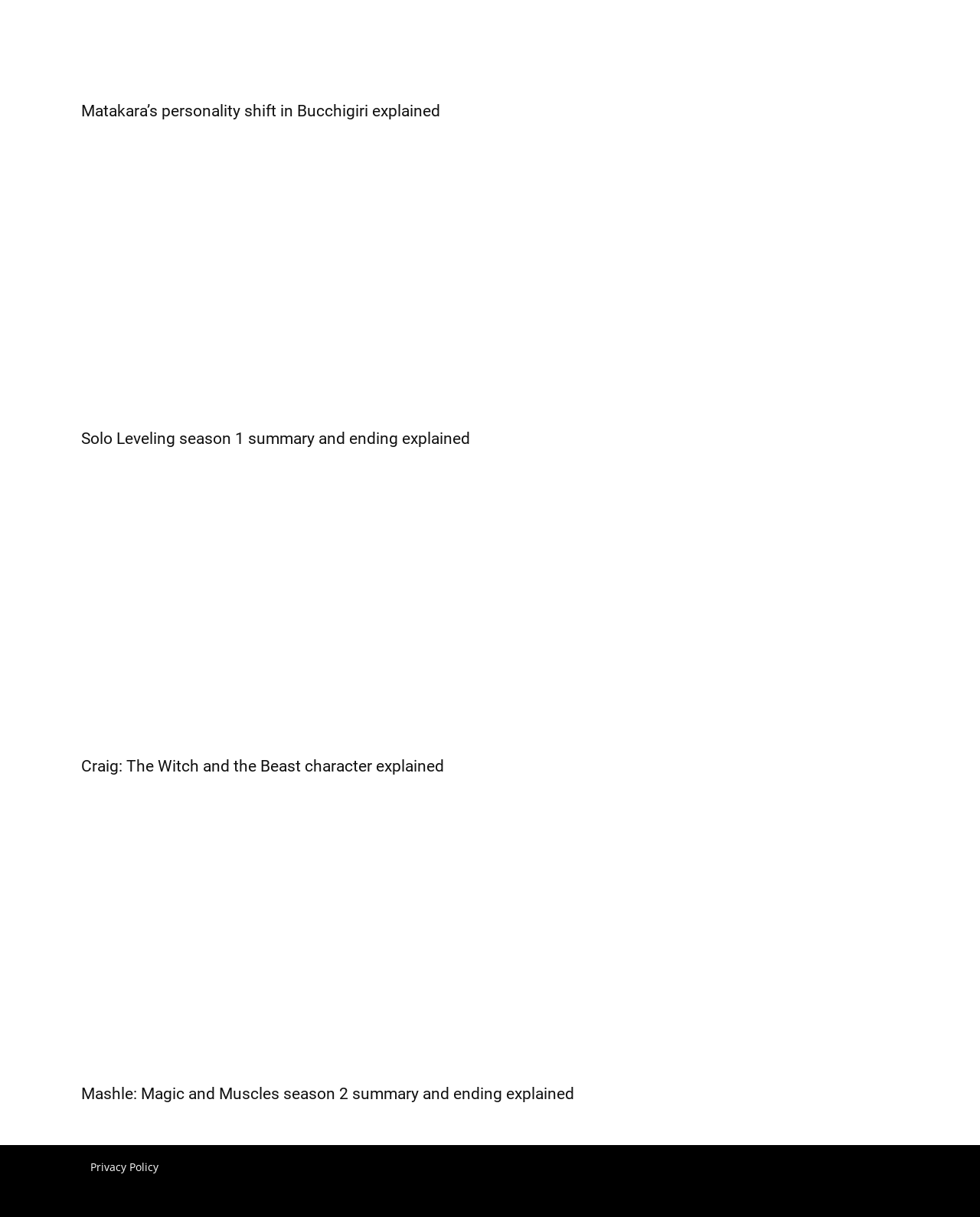Predict the bounding box coordinates for the UI element described as: "Privacy Policy". The coordinates should be four float numbers between 0 and 1, presented as [left, top, right, bottom].

[0.092, 0.95, 0.162, 0.969]